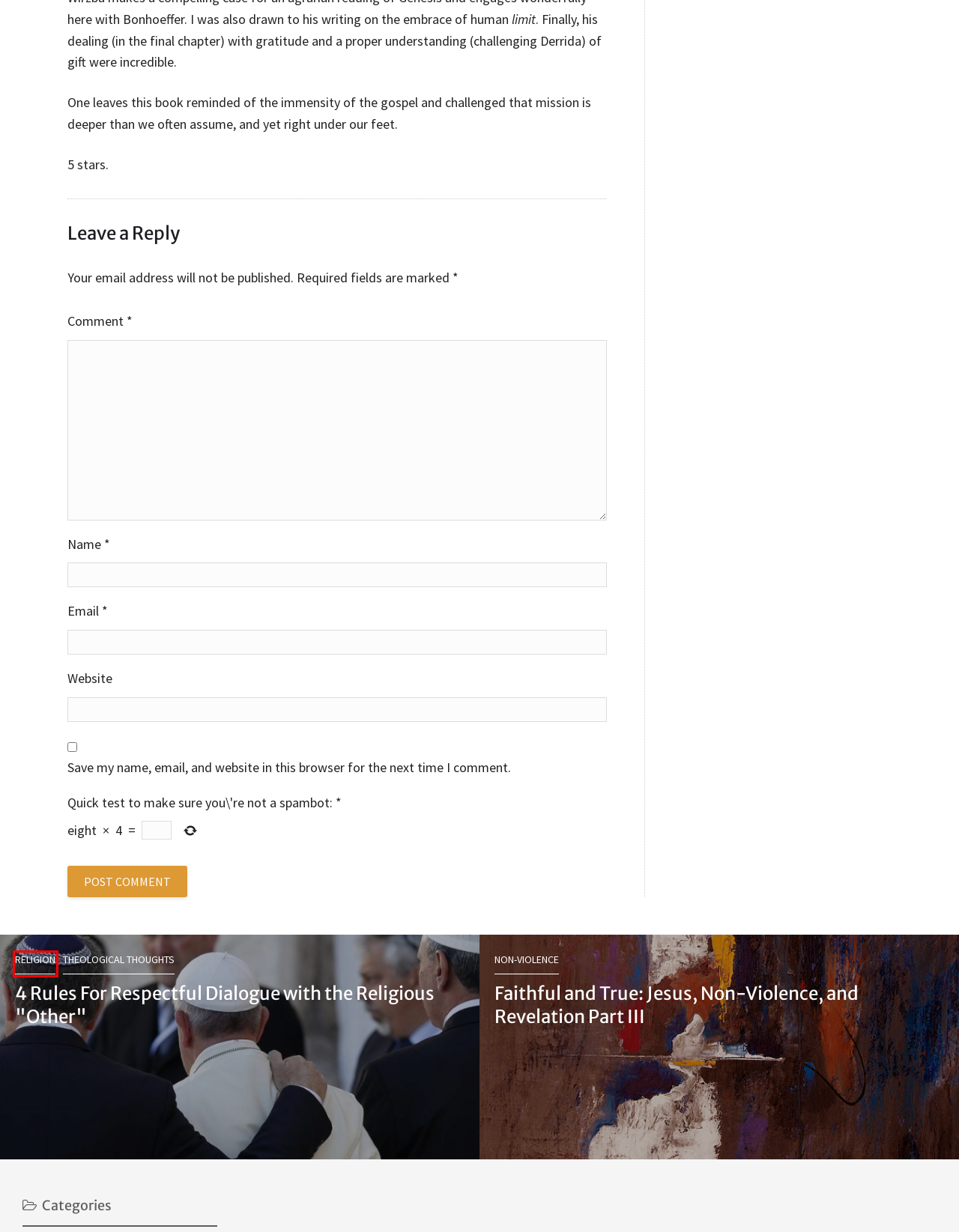You are looking at a webpage screenshot with a red bounding box around an element. Pick the description that best matches the new webpage after interacting with the element in the red bounding box. The possible descriptions are:
A. Non-Violence – Phil Aud
B. Spirit & Race – Phil Aud
C. Religion – Phil Aud
D. Reject the BIG Lie Today: A Small Reminder – Phil Aud
E. Faithful and True: Jesus, Non-Violence, and Revelation Part III – Phil Aud
F. Theological Thoughts – Phil Aud
G. Phil Aud – Phil Aud
H. Pentecostalism and the (Mis)location of Power – Phil Aud

C